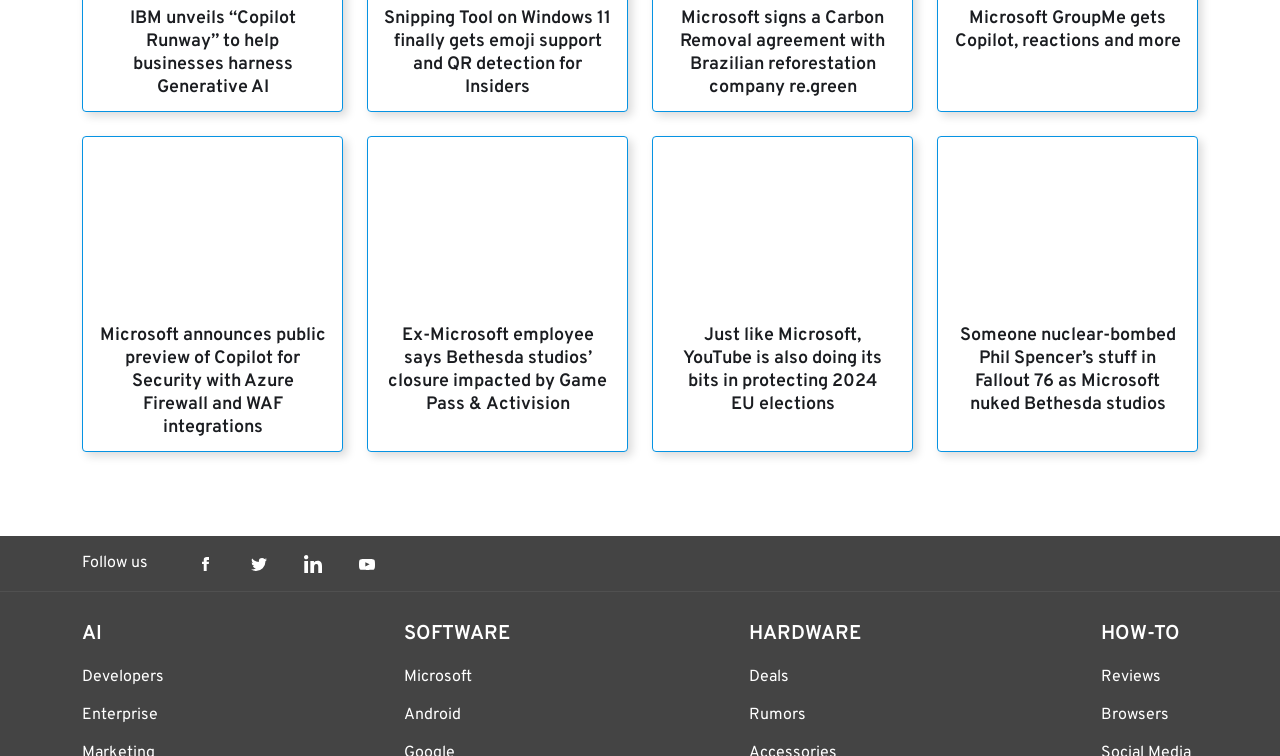Select the bounding box coordinates of the element I need to click to carry out the following instruction: "Explore the AI category".

[0.064, 0.825, 0.128, 0.851]